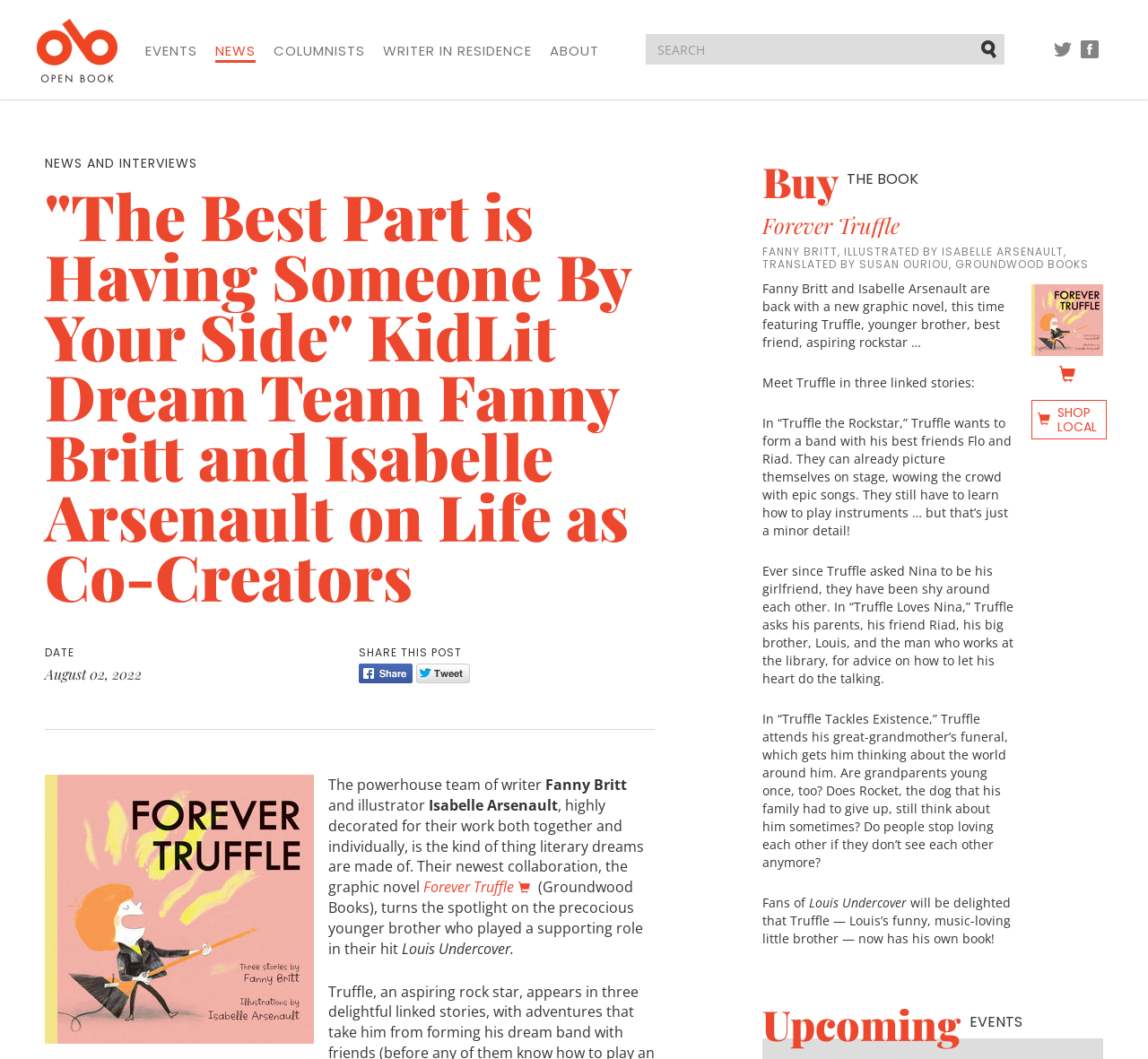Please determine the bounding box coordinates of the element to click on in order to accomplish the following task: "Visit the Open Book website". Ensure the coordinates are four float numbers ranging from 0 to 1, i.e., [left, top, right, bottom].

[0.031, 0.001, 0.119, 0.094]